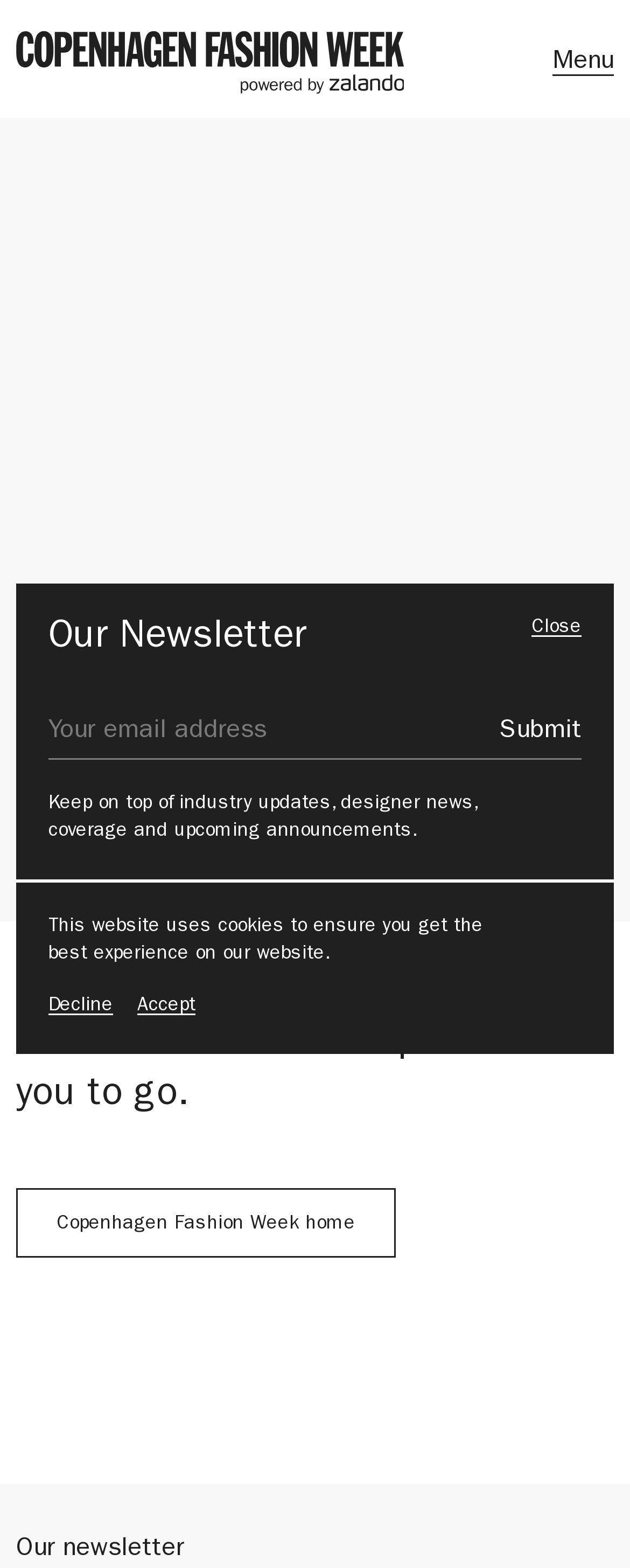Predict the bounding box coordinates of the area that should be clicked to accomplish the following instruction: "visit Copenhagen Fashion Week home". The bounding box coordinates should consist of four float numbers between 0 and 1, i.e., [left, top, right, bottom].

[0.026, 0.757, 0.628, 0.802]